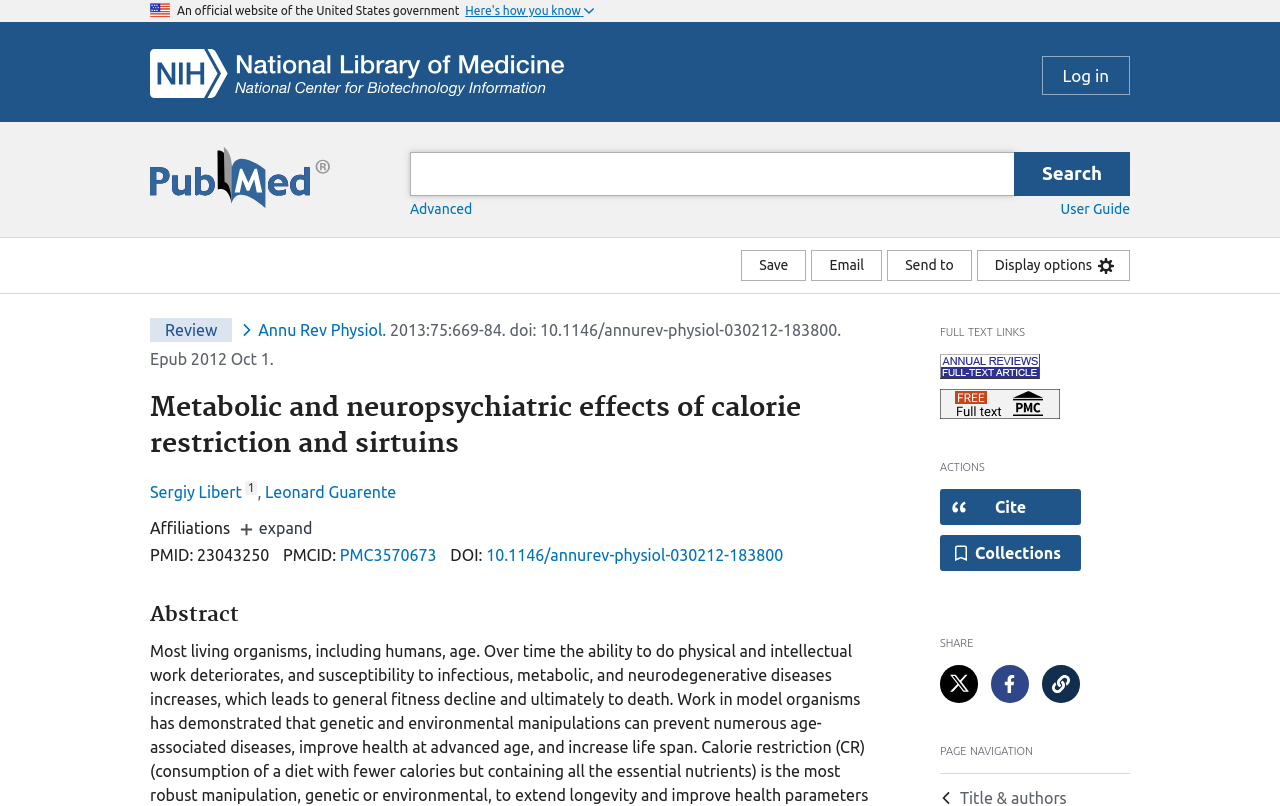Find the bounding box coordinates of the element I should click to carry out the following instruction: "Log in".

[0.814, 0.069, 0.883, 0.118]